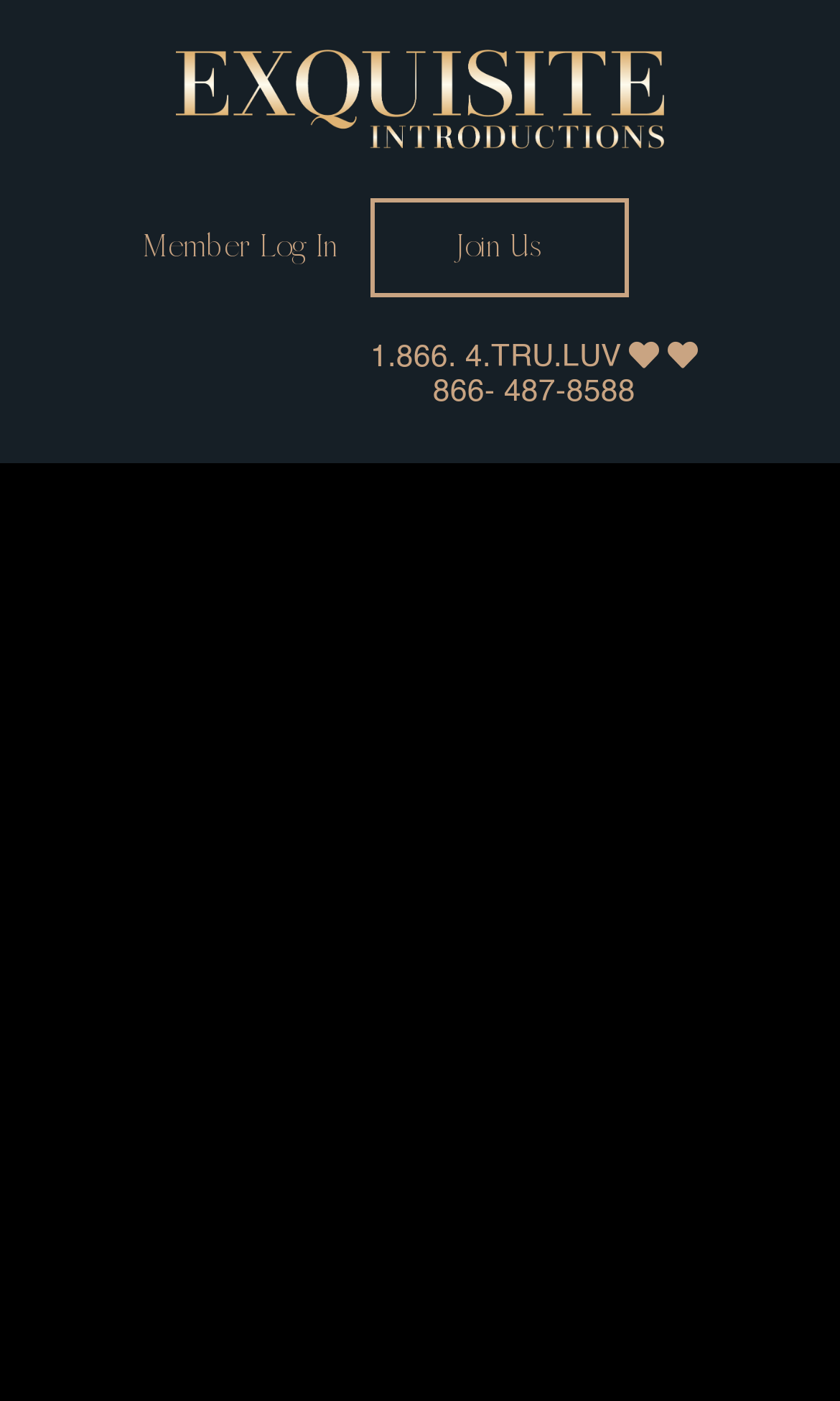Using the description "Join Us", predict the bounding box of the relevant HTML element.

[0.441, 0.142, 0.749, 0.212]